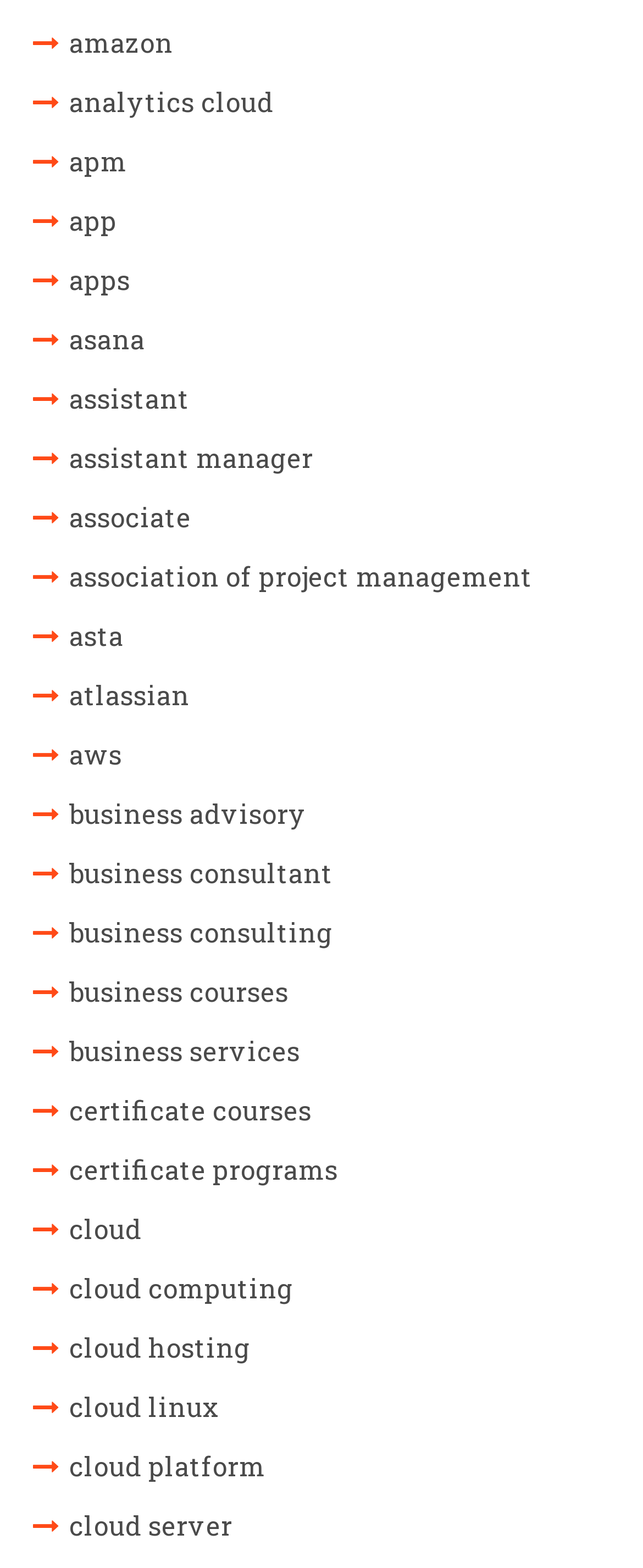Give a short answer to this question using one word or a phrase:
What is the last link on the webpage?

Cloud server